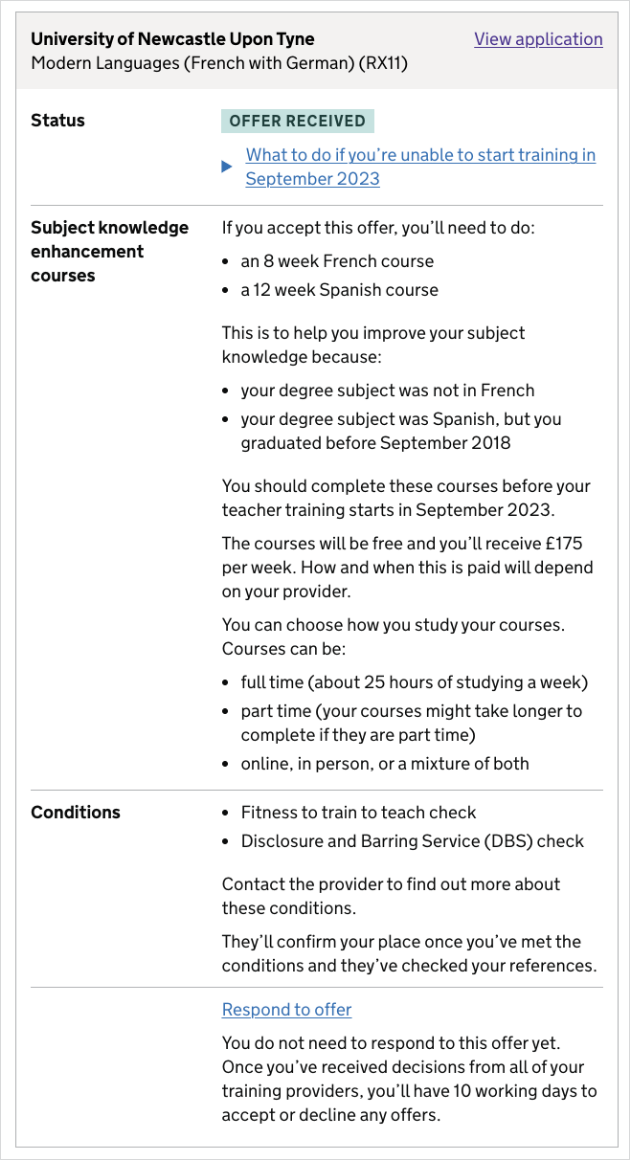What checks are required before starting teacher training?
Based on the visual details in the image, please answer the question thoroughly.

The screenshot advises the candidate to complete fitness to teach checks and the Disclosure and Barring Service (DBS) check as part of the subsequent steps before starting teacher training in September 2023.